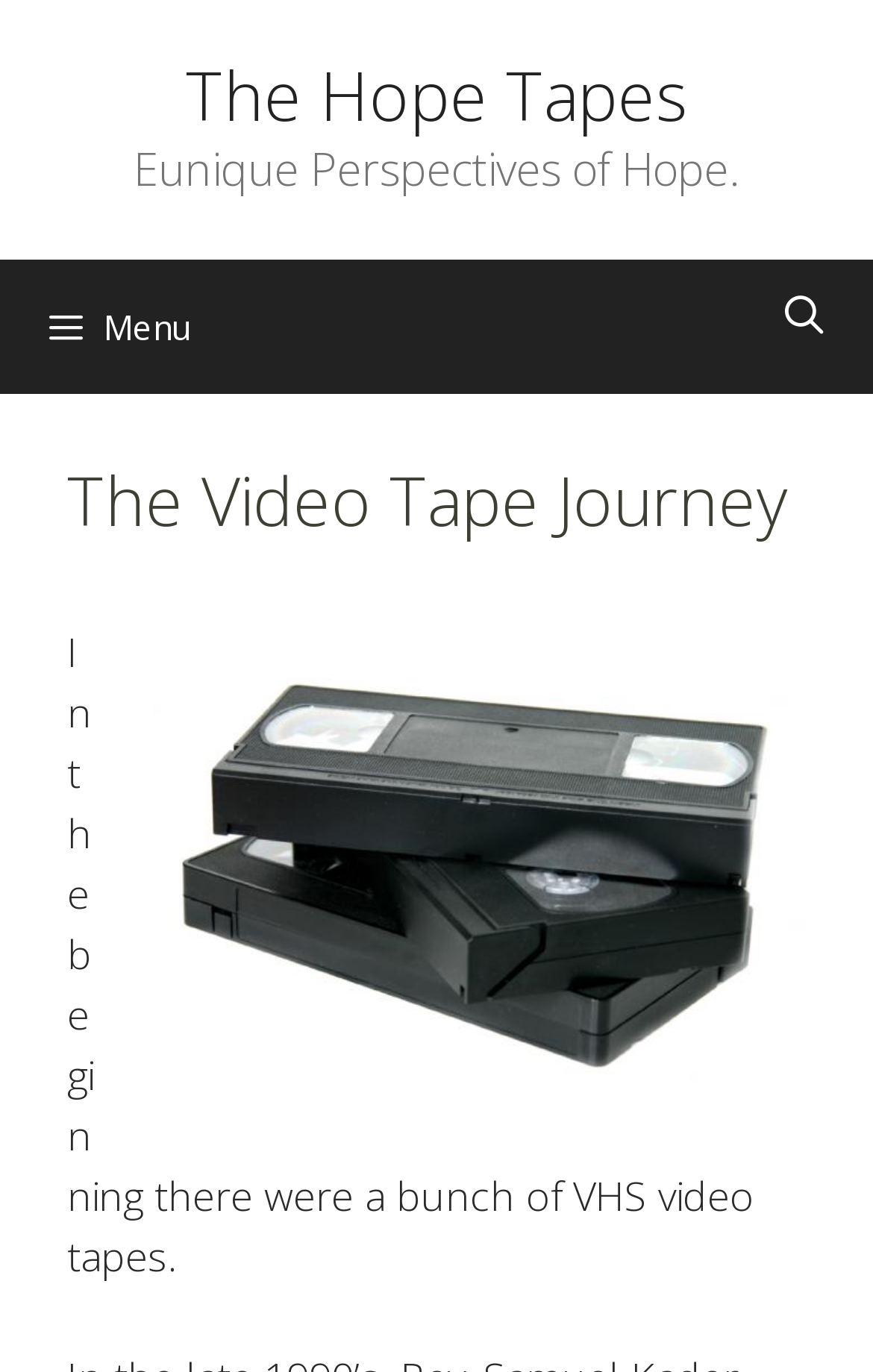From the webpage screenshot, identify the region described by alt="stack of VHS video tapes". Provide the bounding box coordinates as (top-left x, top-left y, bottom-right x, bottom-right y), with each value being a floating point number between 0 and 1.

[0.154, 0.751, 0.923, 0.79]